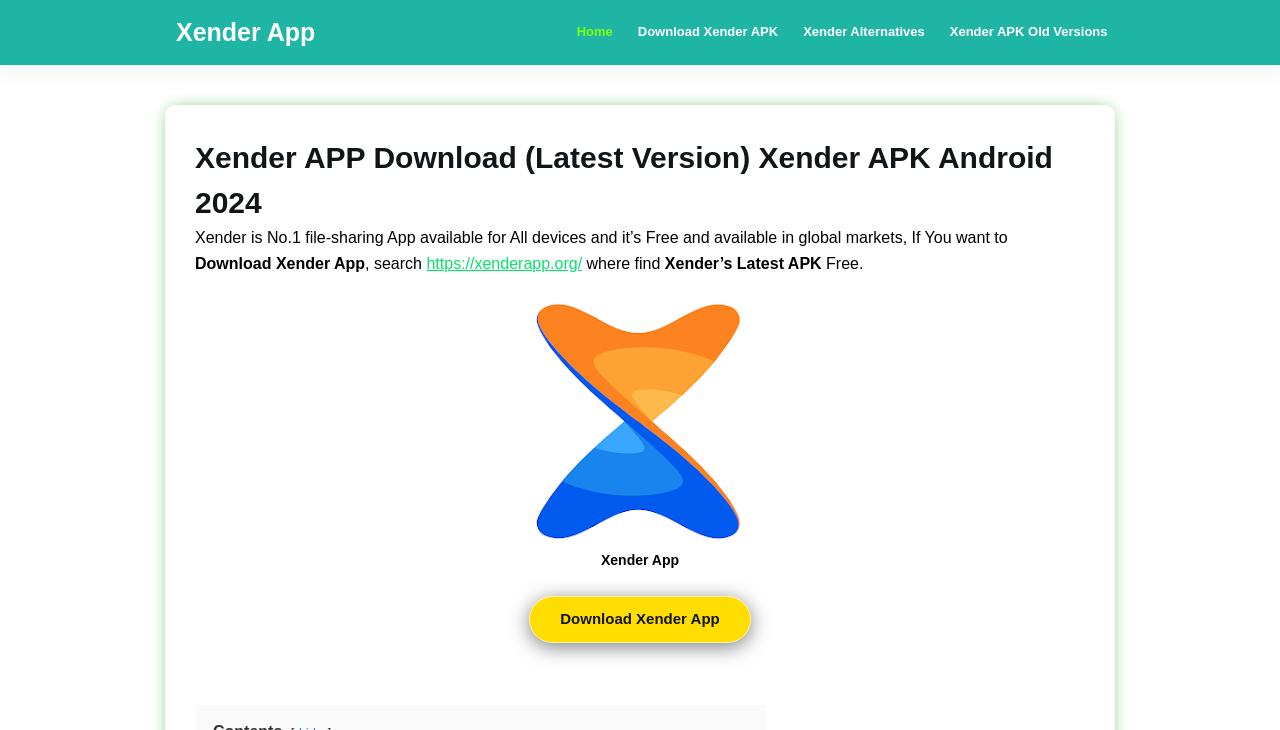Show me the bounding box coordinates of the clickable region to achieve the task as per the instruction: "Click on Skip to content".

[0.0, 0.0, 0.031, 0.027]